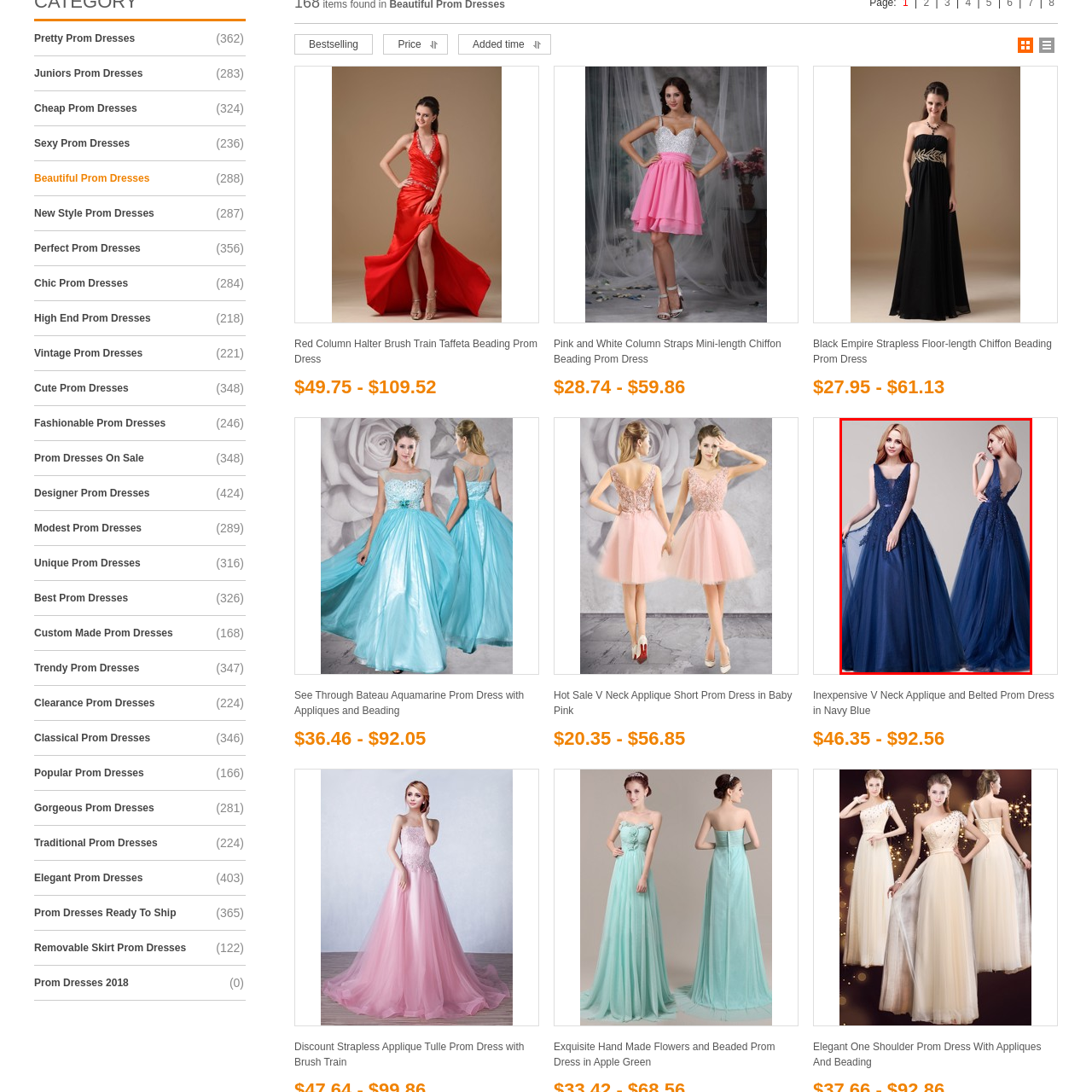Inspect the image contained by the red bounding box and answer the question with a single word or phrase:
What is the design feature at the back of the dress?

Open design